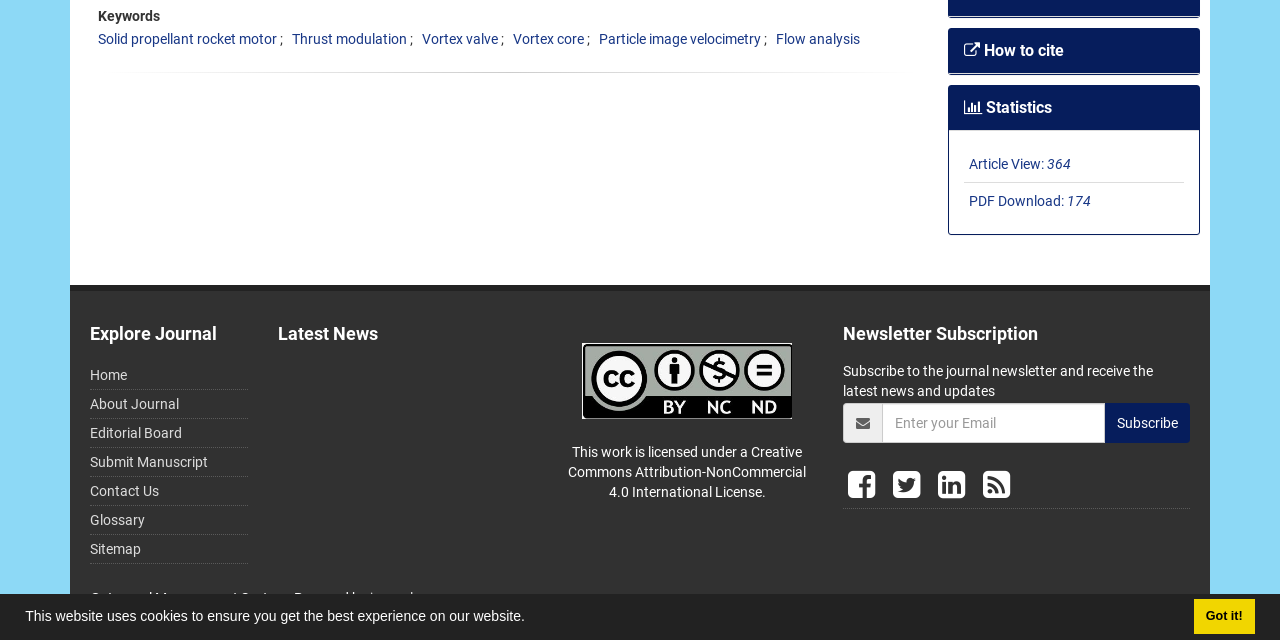Locate the bounding box coordinates of the UI element described by: "Solid propellant rocket motor". Provide the coordinates as four float numbers between 0 and 1, formatted as [left, top, right, bottom].

[0.077, 0.048, 0.216, 0.073]